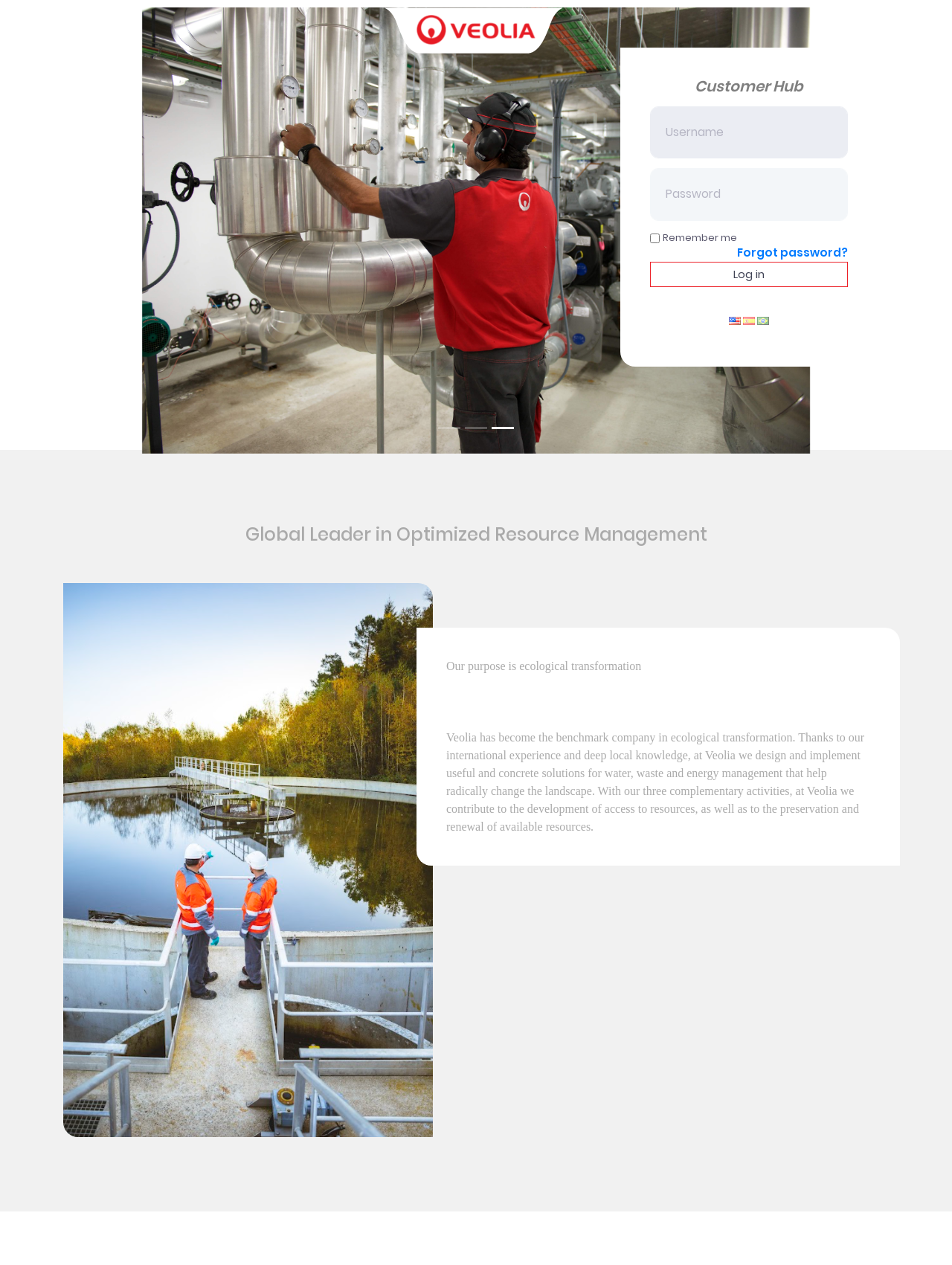Identify the bounding box coordinates of the HTML element based on this description: "name="password" placeholder="Password"".

[0.683, 0.133, 0.891, 0.174]